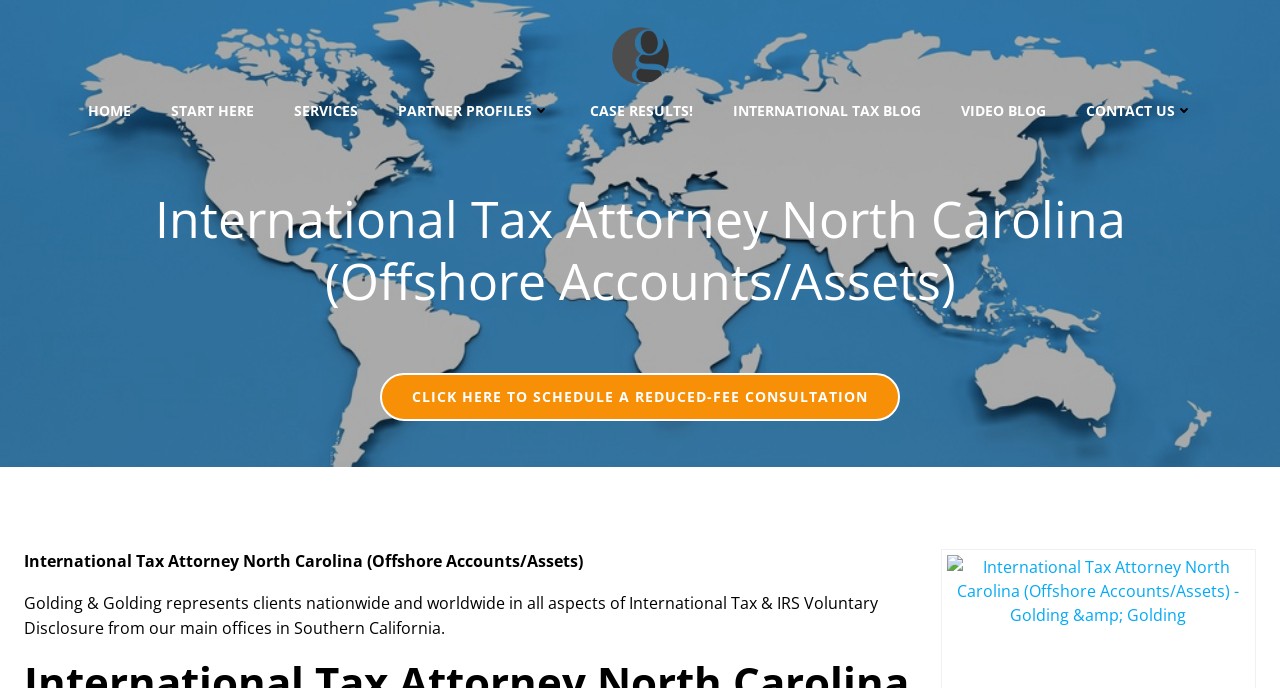Provide the bounding box coordinates of the UI element that matches the description: "alt="goldinglawyers.com"".

[0.473, 0.029, 0.527, 0.131]